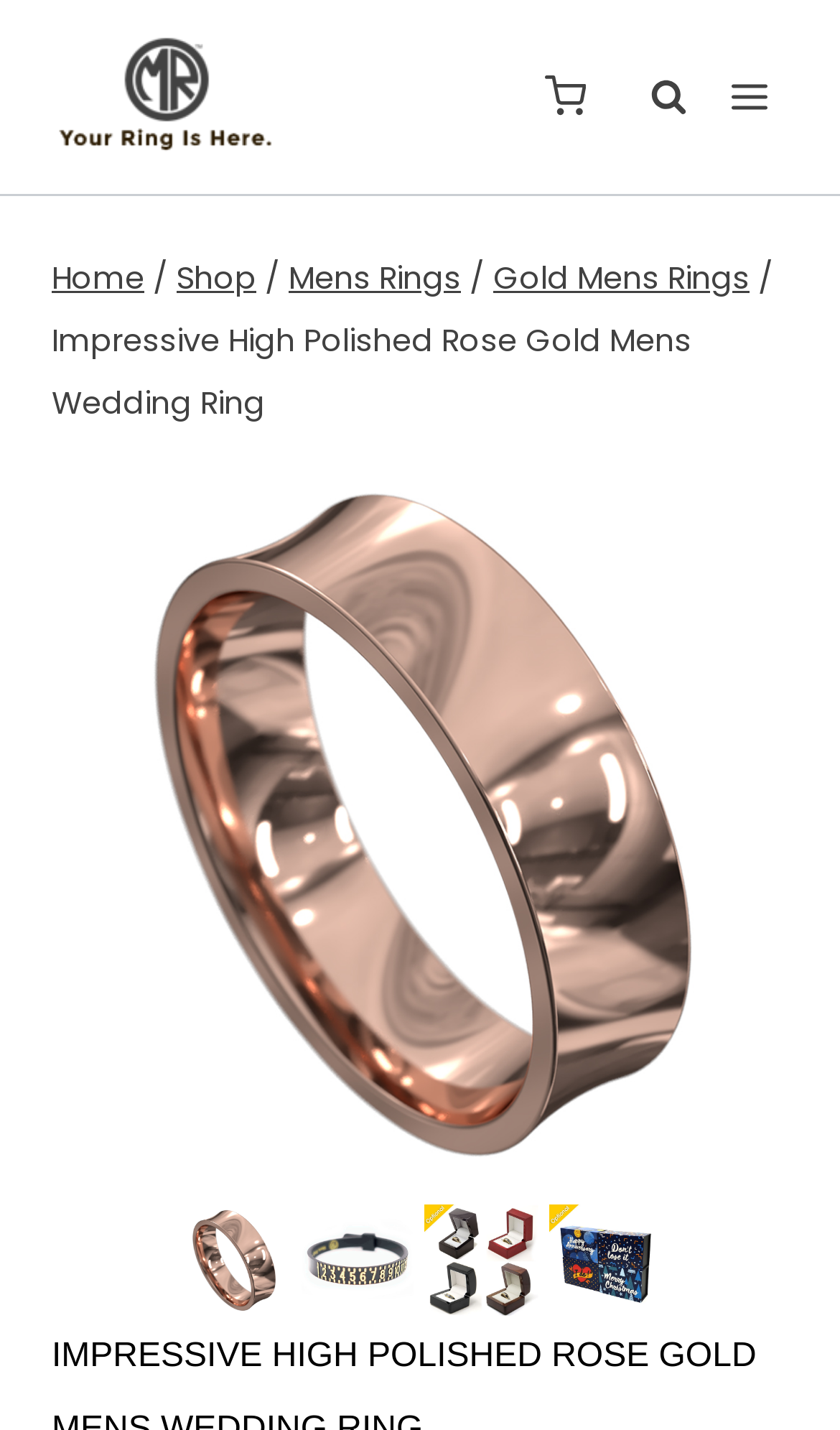Please provide a detailed answer to the question below by examining the image:
How many links are there in the breadcrumbs navigation?

There are five links in the breadcrumbs navigation section, including 'Home', 'Shop', 'Mens Rings', 'Gold Mens Rings', and the product name 'Impressive High Polished Rose Gold Mens Wedding Ring'.